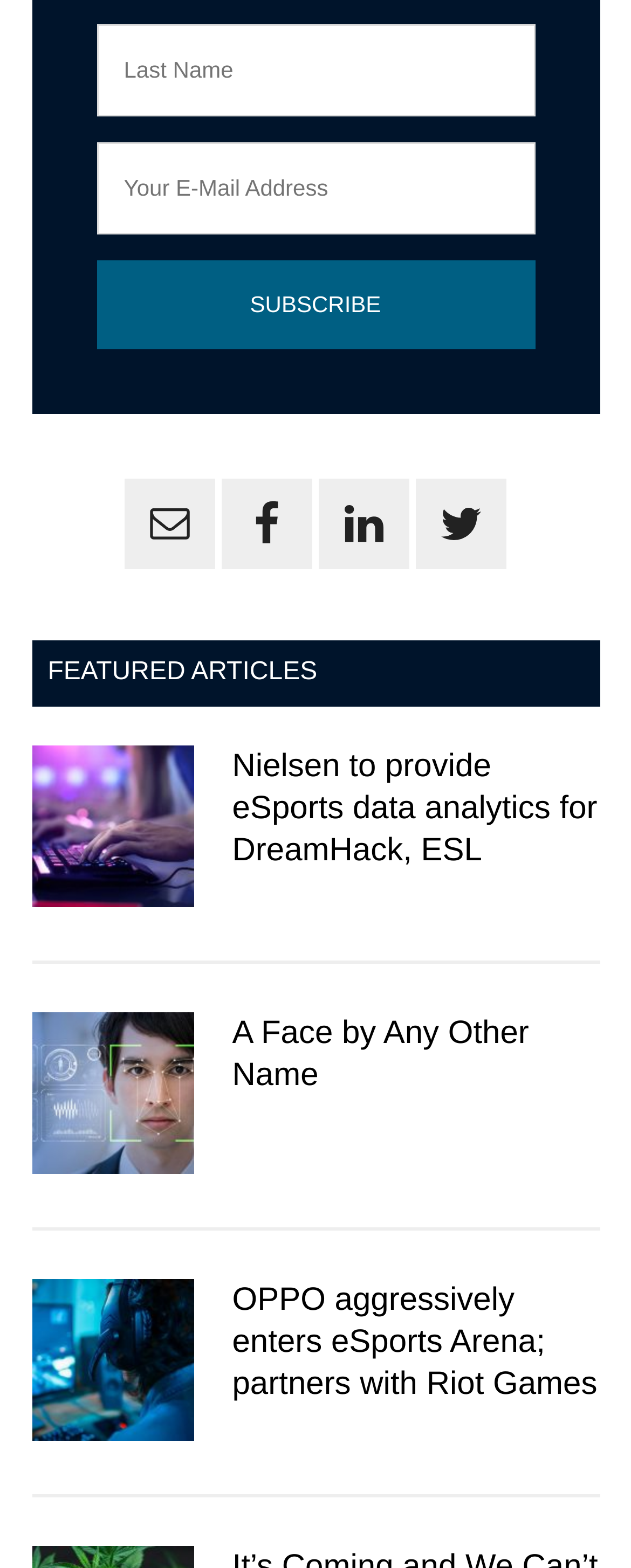Please give a short response to the question using one word or a phrase:
What is the name of the company mentioned in the third article?

OPPO